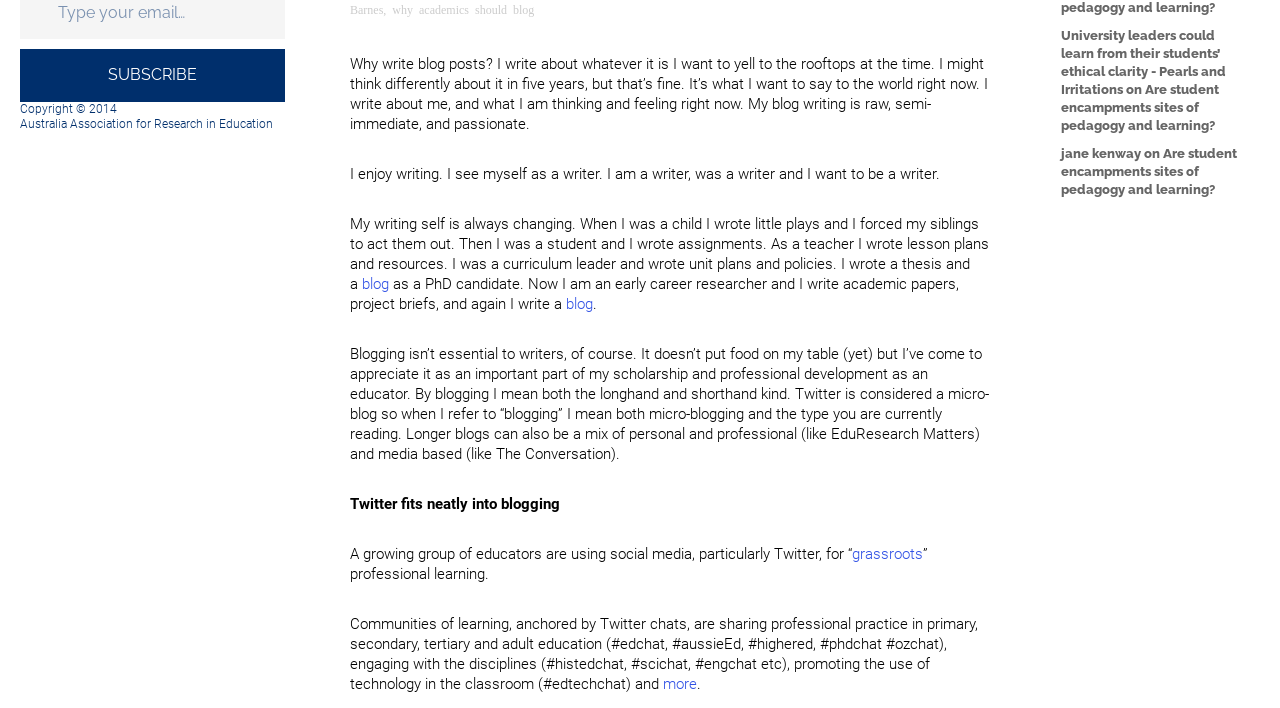Please determine the bounding box coordinates for the UI element described here. Use the format (top-left x, top-left y, bottom-right x, bottom-right y) with values bounded between 0 and 1: blog

[0.442, 0.417, 0.463, 0.442]